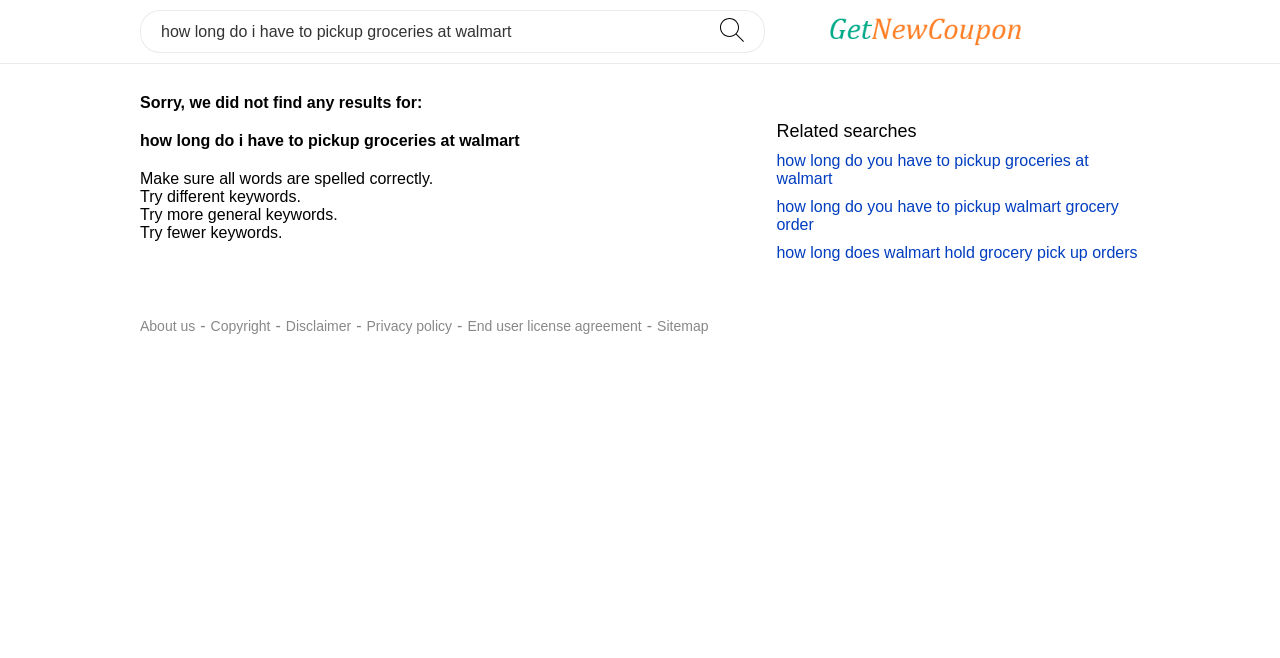Please specify the coordinates of the bounding box for the element that should be clicked to carry out this instruction: "Sign In to the website". The coordinates must be four float numbers between 0 and 1, formatted as [left, top, right, bottom].

None